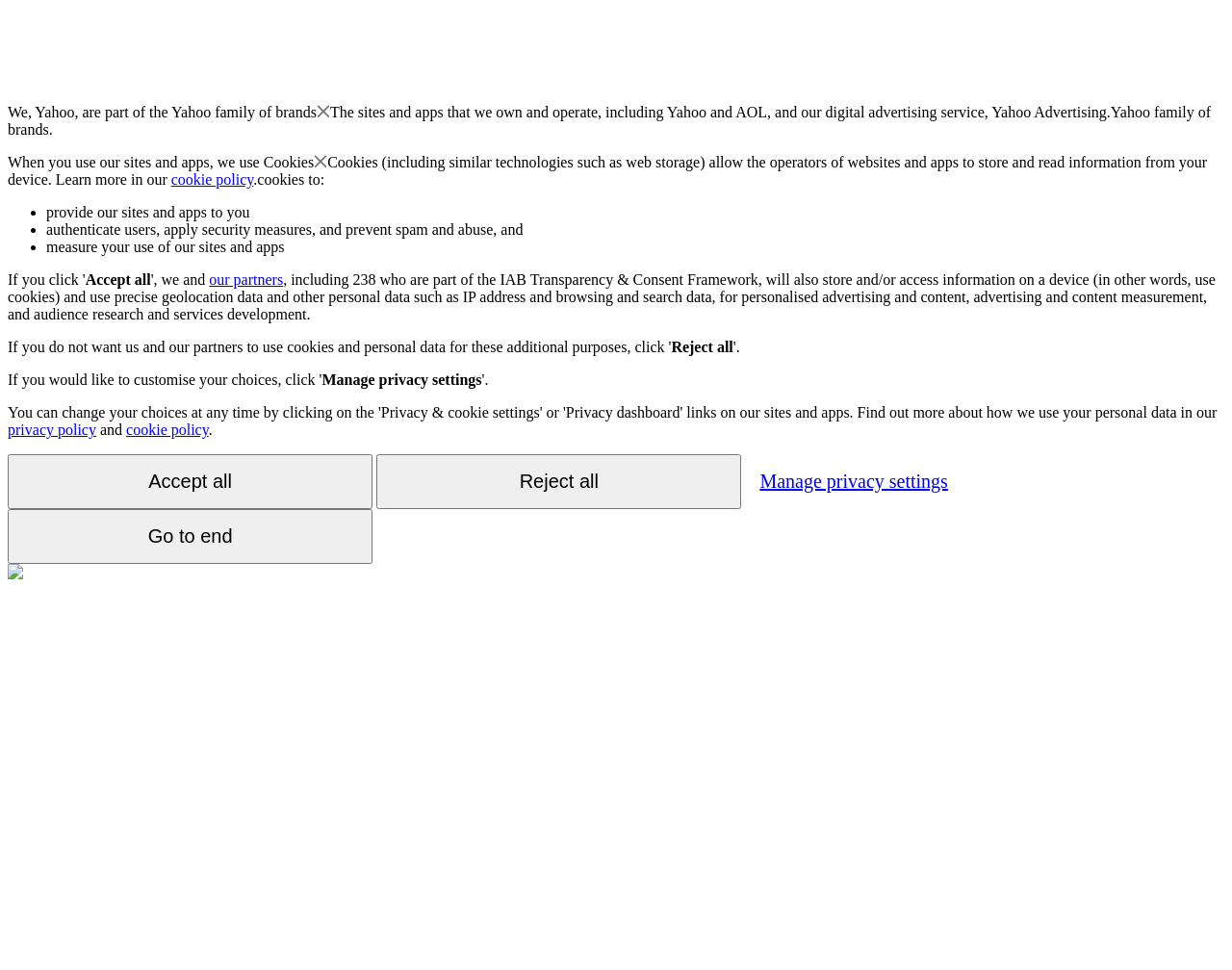Please provide the bounding box coordinates for the element that needs to be clicked to perform the following instruction: "View the 'cookie policy'". The coordinates should be given as four float numbers between 0 and 1, i.e., [left, top, right, bottom].

[0.102, 0.435, 0.169, 0.451]